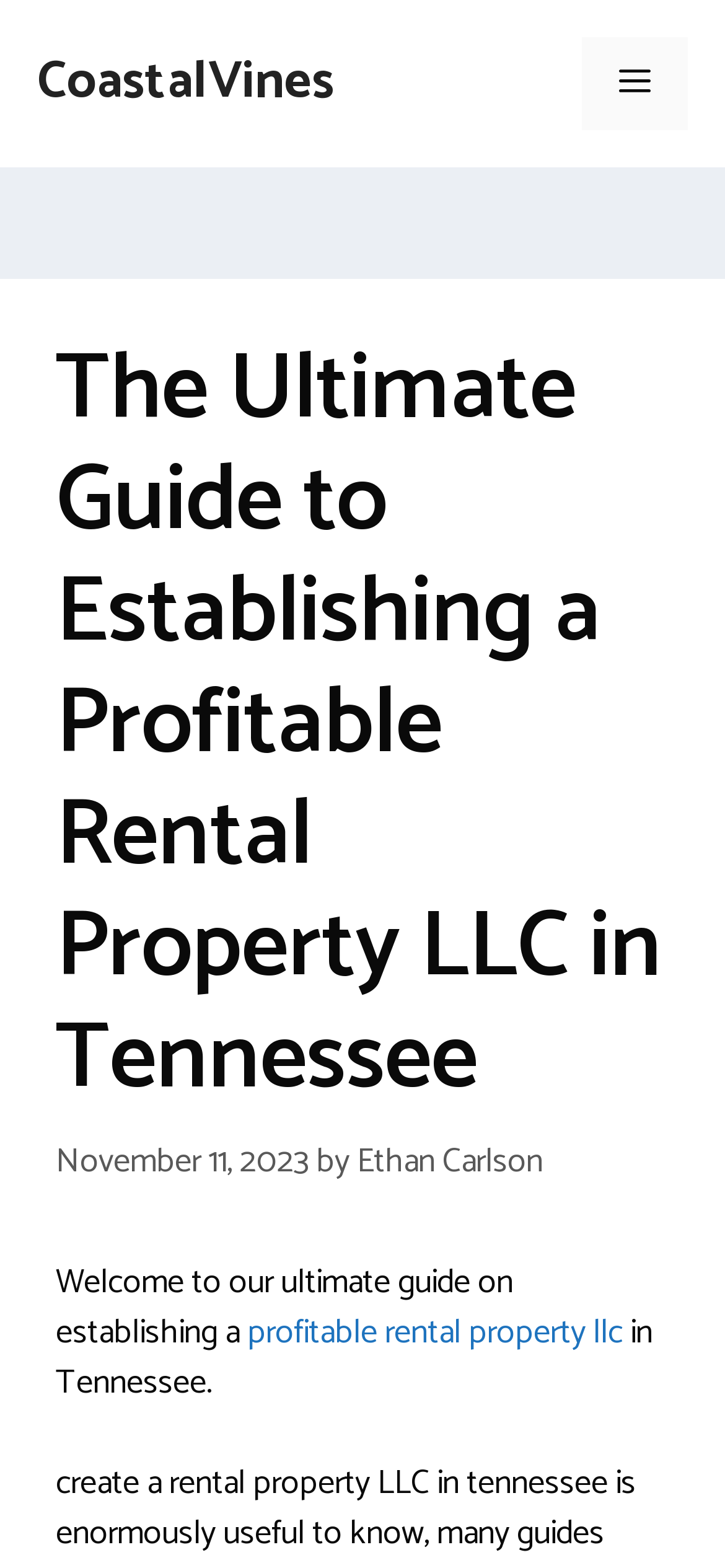Summarize the webpage comprehensively, mentioning all visible components.

The webpage is a guide on establishing a profitable rental property LLC in Tennessee. At the top, there is a banner that spans the entire width of the page, containing a link to the website "CoastalVines" on the left side and a mobile toggle button on the right side. 

Below the banner, there is a header section that occupies most of the page's width. It contains a heading that reads "The Ultimate Guide to Establishing a Profitable Rental Property LLC in Tennessee" and a timestamp indicating that the article was published on November 11, 2023. The author's name, "Ethan Carlson", is also mentioned in this section.

Underneath the header, there is a paragraph of text that starts with "Welcome to our ultimate guide on establishing a" and continues with a link to "profitable rental property llc" and ends with "in Tennessee." This paragraph is positioned near the top of the page, below the header section.